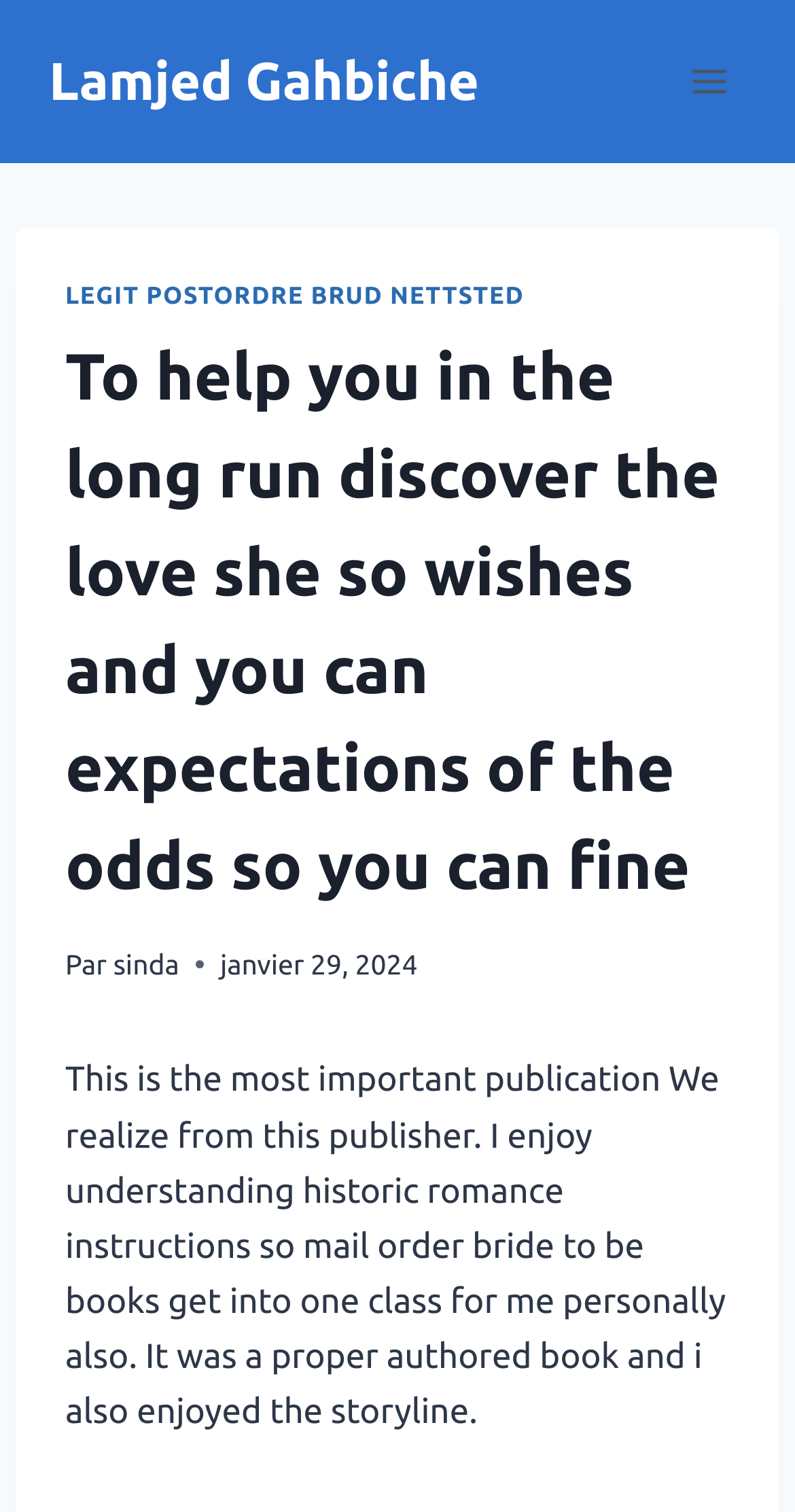Provide the bounding box coordinates, formatted as (top-left x, top-left y, bottom-right x, bottom-right y), with all values being floating point numbers between 0 and 1. Identify the bounding box of the UI element that matches the description: Fresh Products (Demo)

None